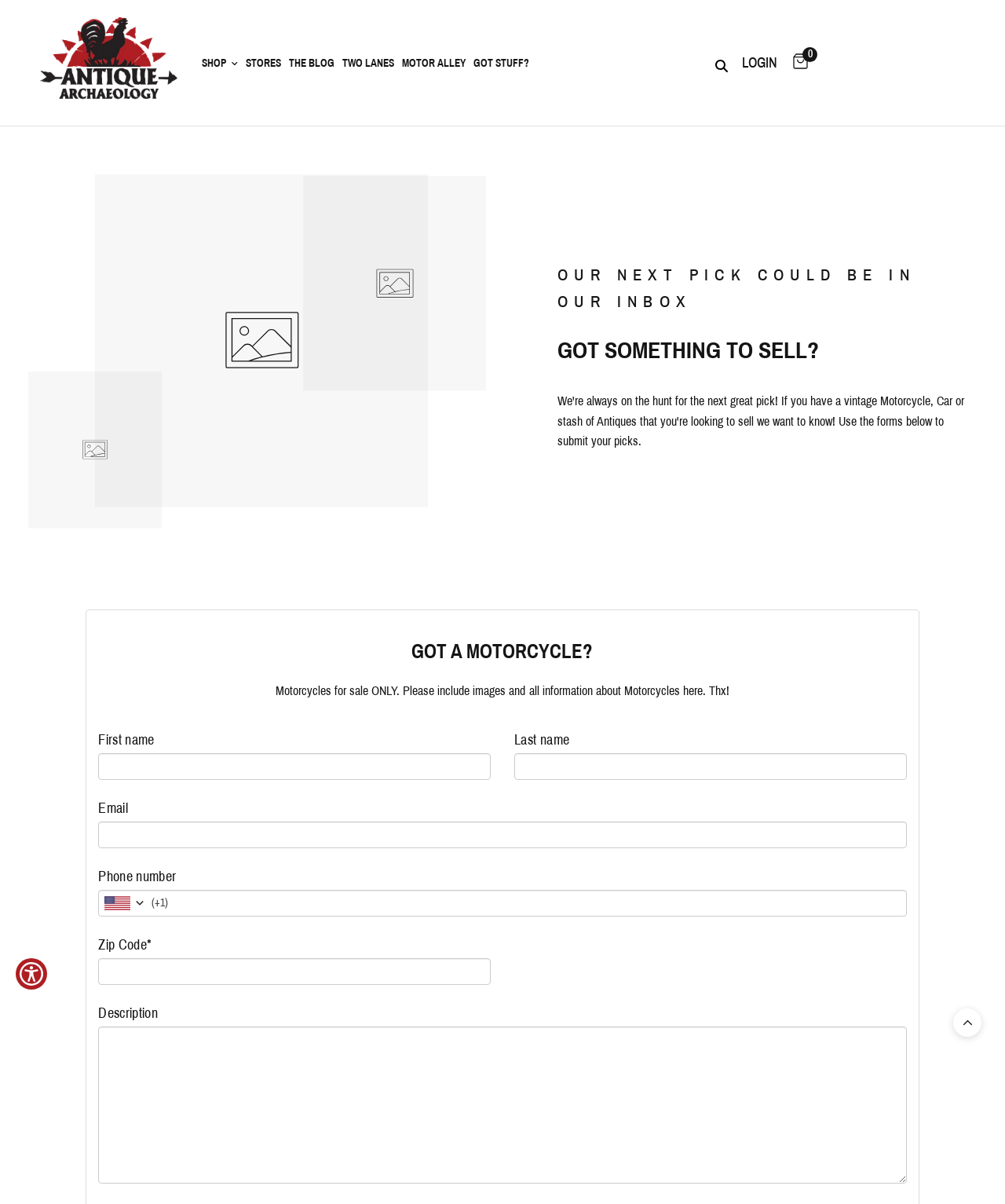Based on the element description 0, identify the bounding box coordinates for the UI element. The coordinates should be in the format (top-left x, top-left y, bottom-right x, bottom-right y) and within the 0 to 1 range.

[0.781, 0.0, 0.804, 0.104]